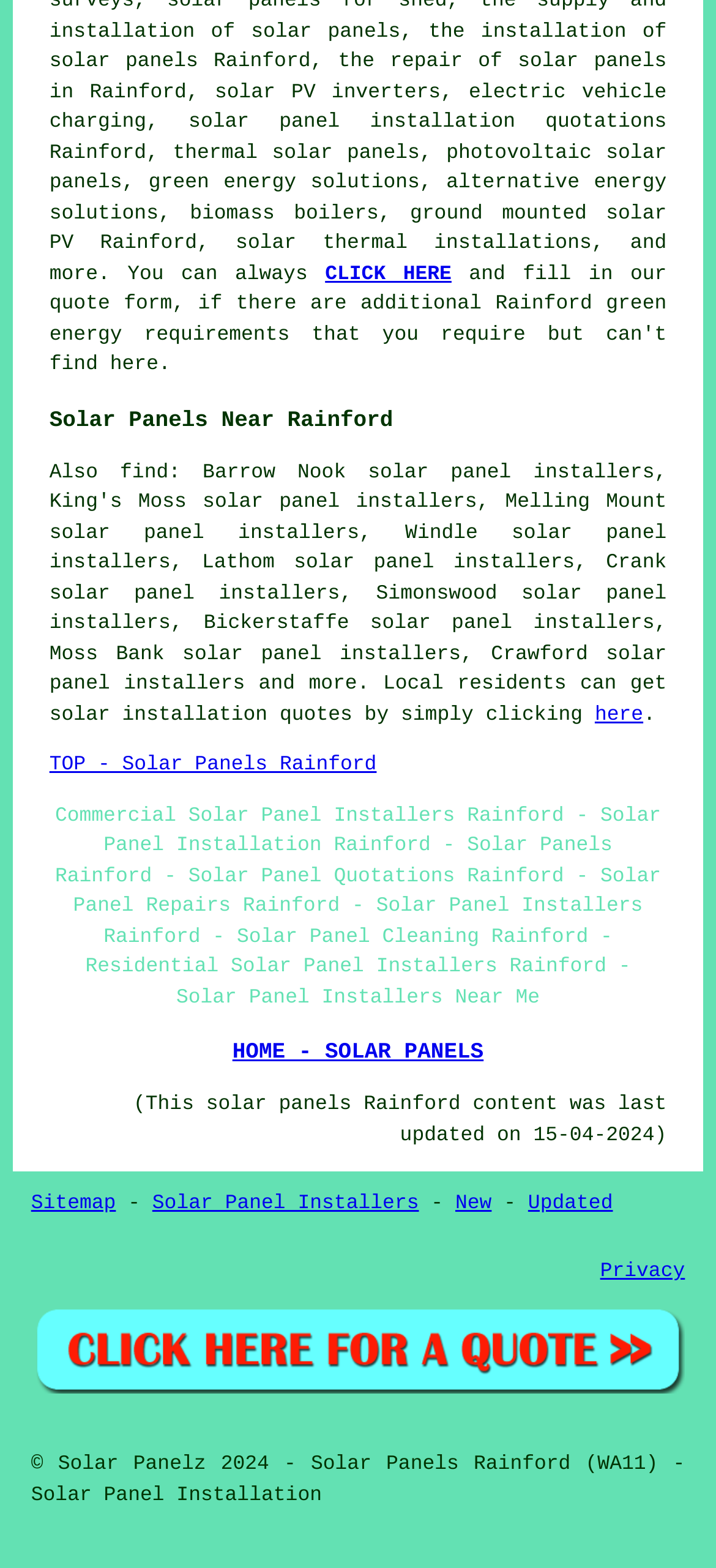Review the image closely and give a comprehensive answer to the question: What is the purpose of the 'CLICK HERE' link?

The 'CLICK HERE' link is likely a call-to-action to encourage users to get a quote for solar panels, as it is surrounded by text related to solar panel installation and quotations in Rainford.